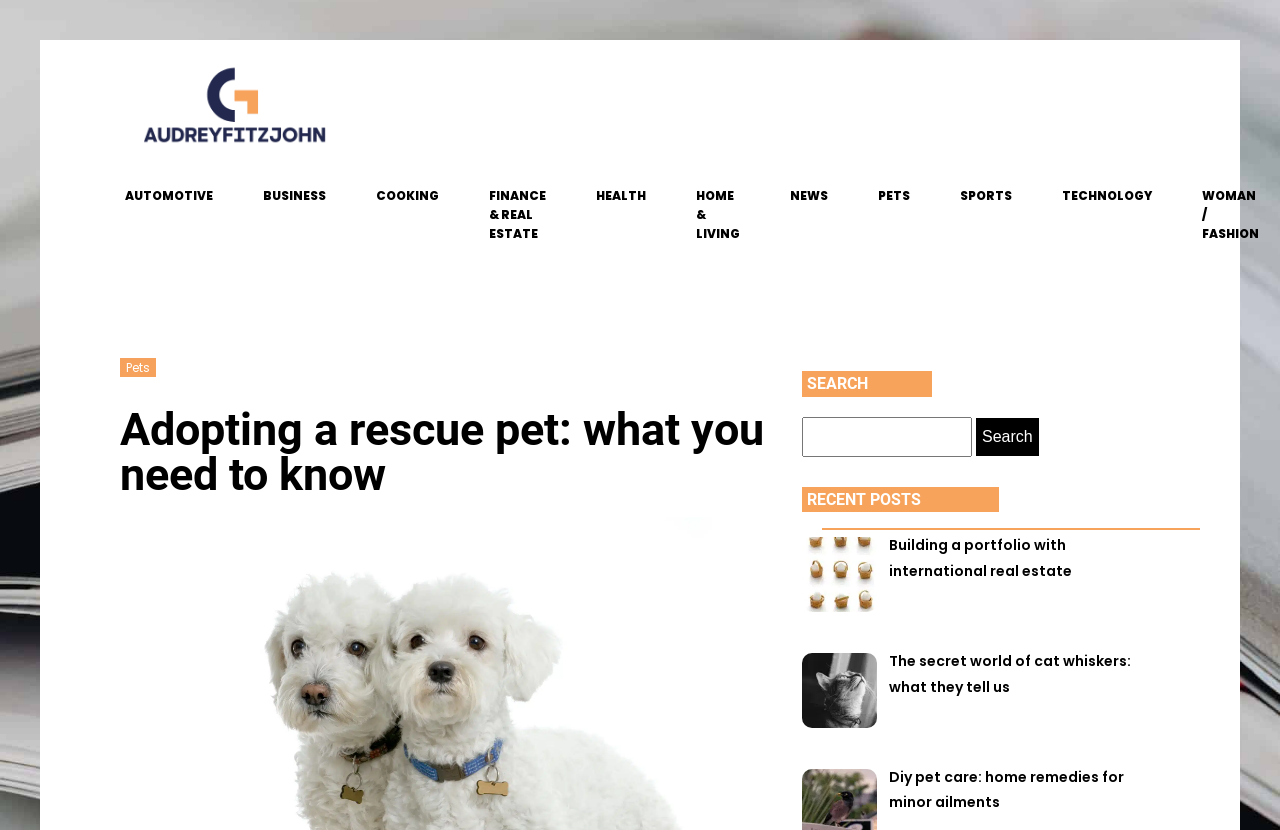Illustrate the webpage's structure and main components comprehensively.

The webpage appears to be a blog or article page focused on pet adoption, with a title "Adopting a rescue pet: what you need to know". At the top, there is a navigation menu with 9 links to different categories, including AUTOMOTIVE, BUSINESS, COOKING, and PETS, among others. These links are positioned horizontally across the top of the page.

Below the navigation menu, there is a prominent link to the "Pets" category, which is likely a main topic of the webpage. The main heading "Adopting a rescue pet: what you need to know" is centered on the page, followed by a search bar with a label "Search for:" and a search button.

On the right side of the page, there is a section titled "RECENT POSTS" with three links to recent articles. The articles are titled "Building a portfolio with international real estate", "The secret world of cat whiskers: what they tell us", and "Diy pet care: home remedies for minor ailments". These links are stacked vertically, with the most recent post at the top.

Overall, the webpage has a clean and organized layout, with clear headings and concise text. The content is focused on pet adoption and care, with related articles and resources available on the page.